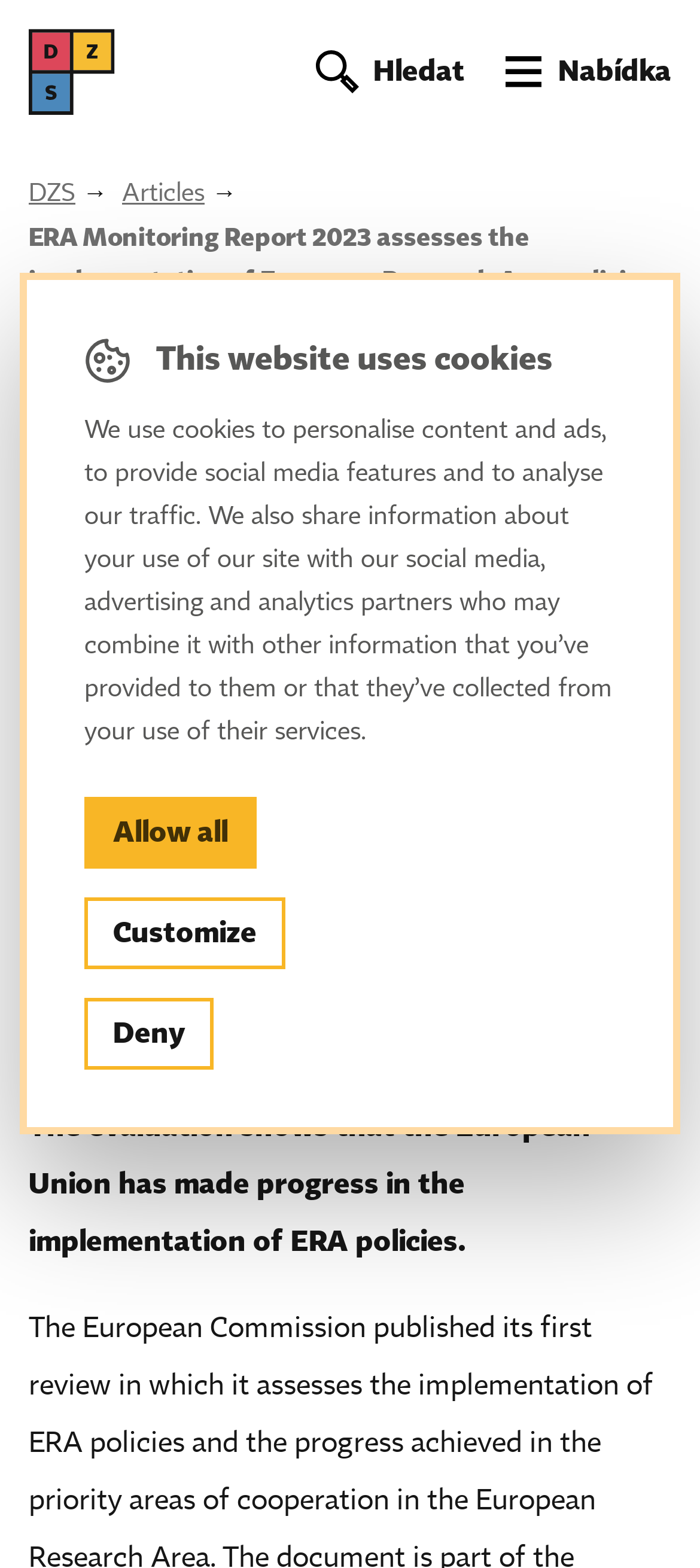Determine the coordinates of the bounding box for the clickable area needed to execute this instruction: "Click the Customize button".

None